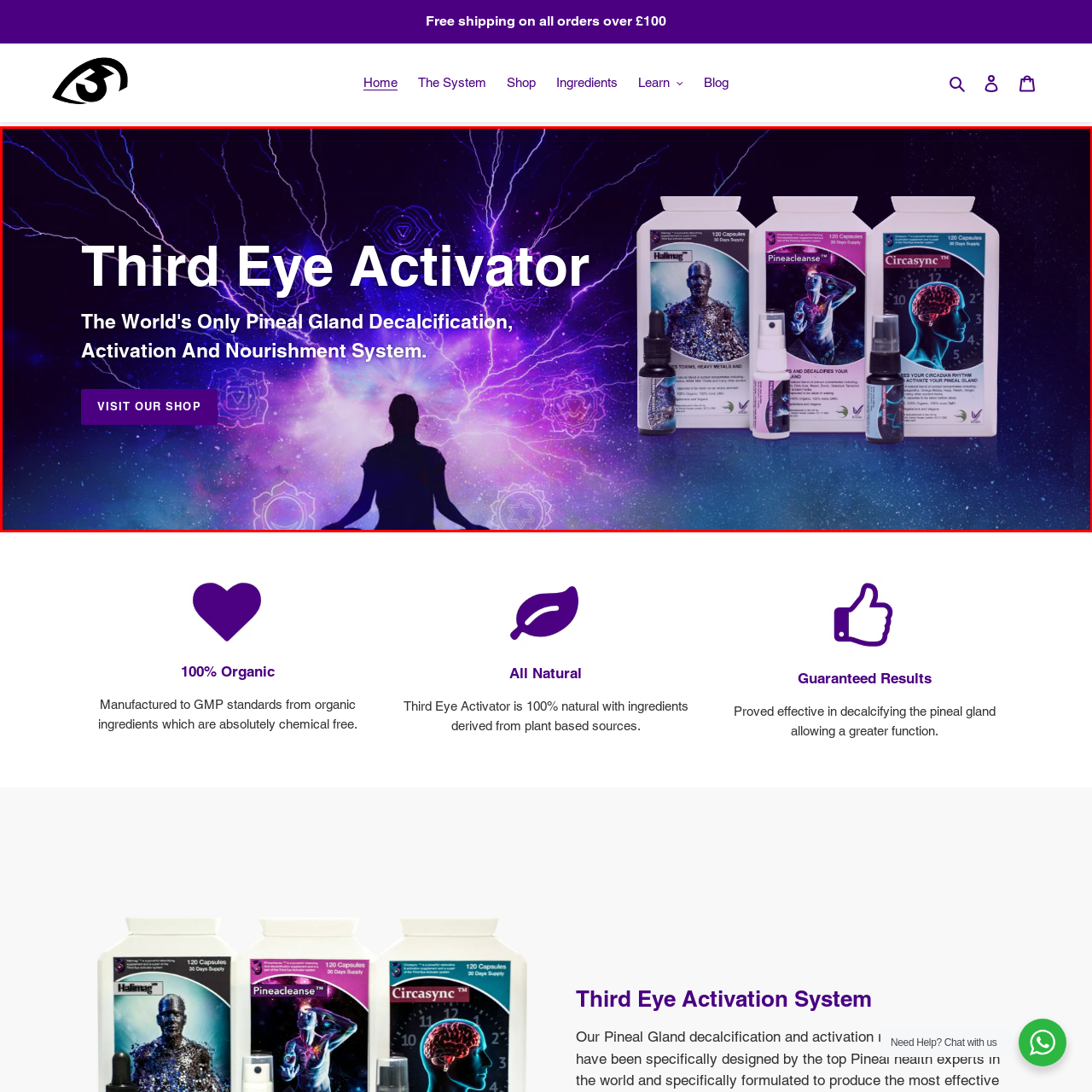Direct your attention to the red-outlined image and answer the question in a word or phrase: What is the invitation to the viewer?

To visit the shop